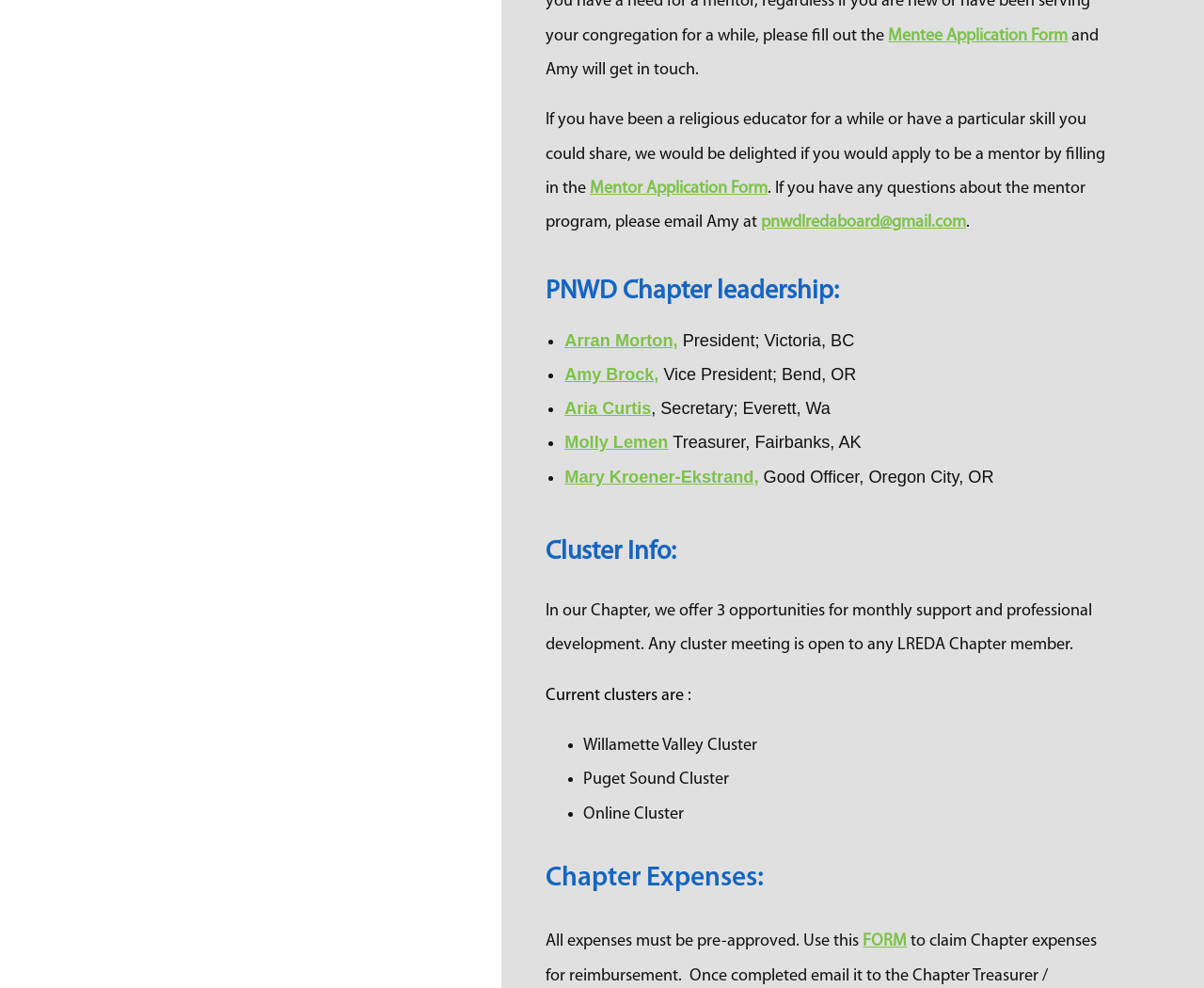Specify the bounding box coordinates for the region that must be clicked to perform the given instruction: "Email Amy".

[0.632, 0.217, 0.803, 0.235]